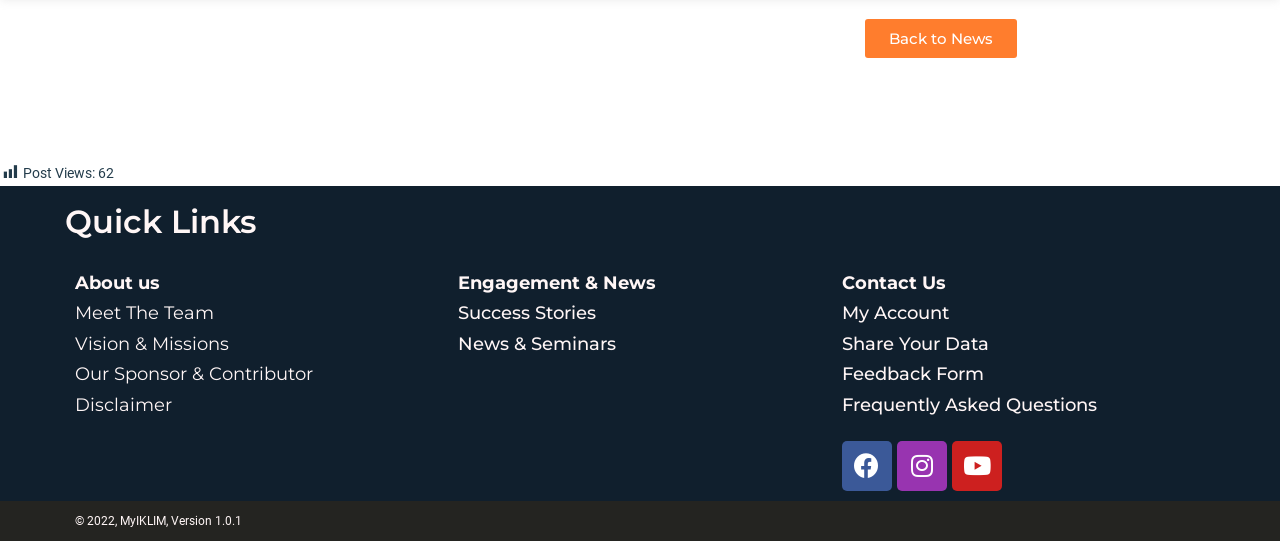What is the copyright year mentioned at the bottom of the page?
Give a one-word or short phrase answer based on the image.

2022